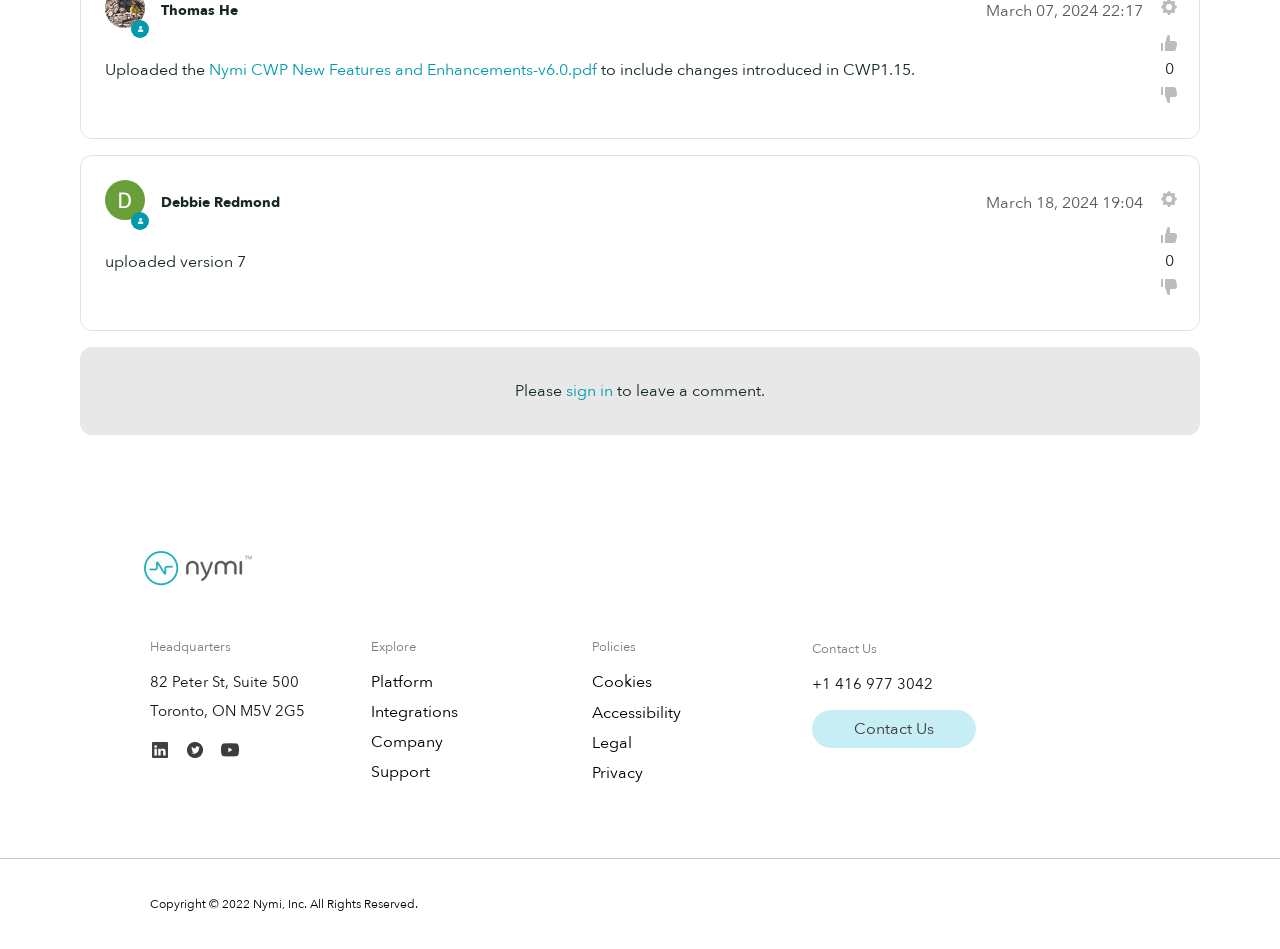Determine the bounding box coordinates for the area that should be clicked to carry out the following instruction: "Click on the comment actions".

[0.902, 0.2, 0.924, 0.219]